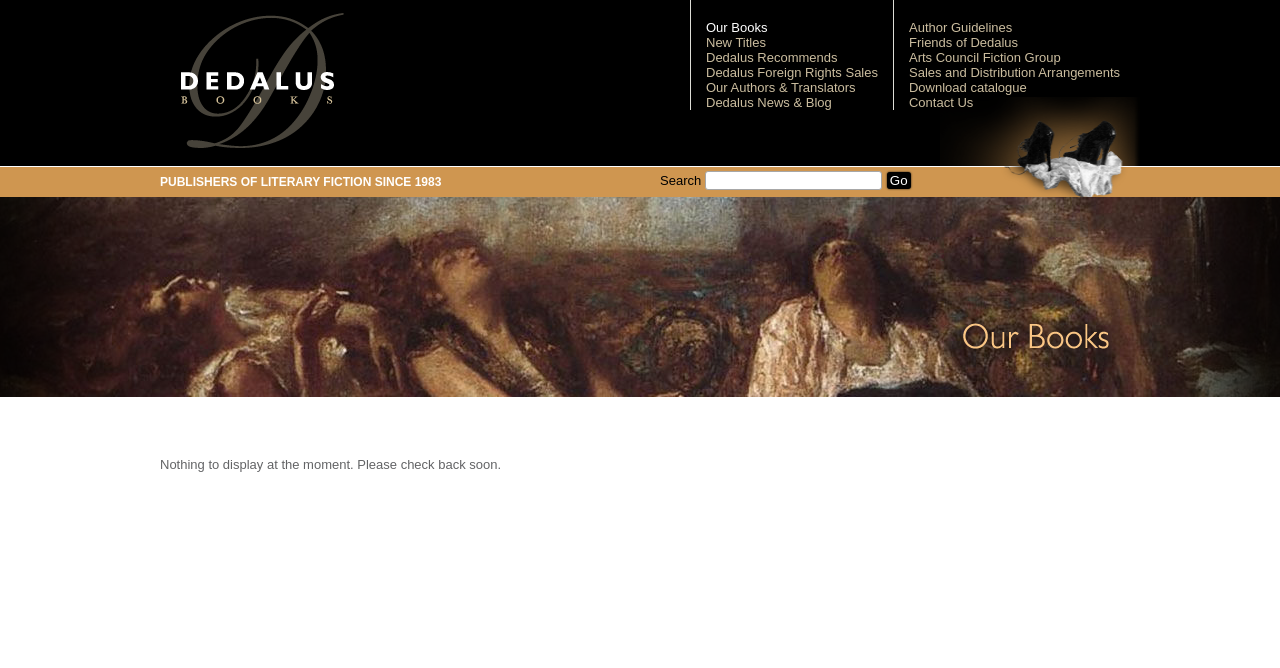What type of fiction does Dedalus publish?
Using the image, give a concise answer in the form of a single word or short phrase.

Literary fiction